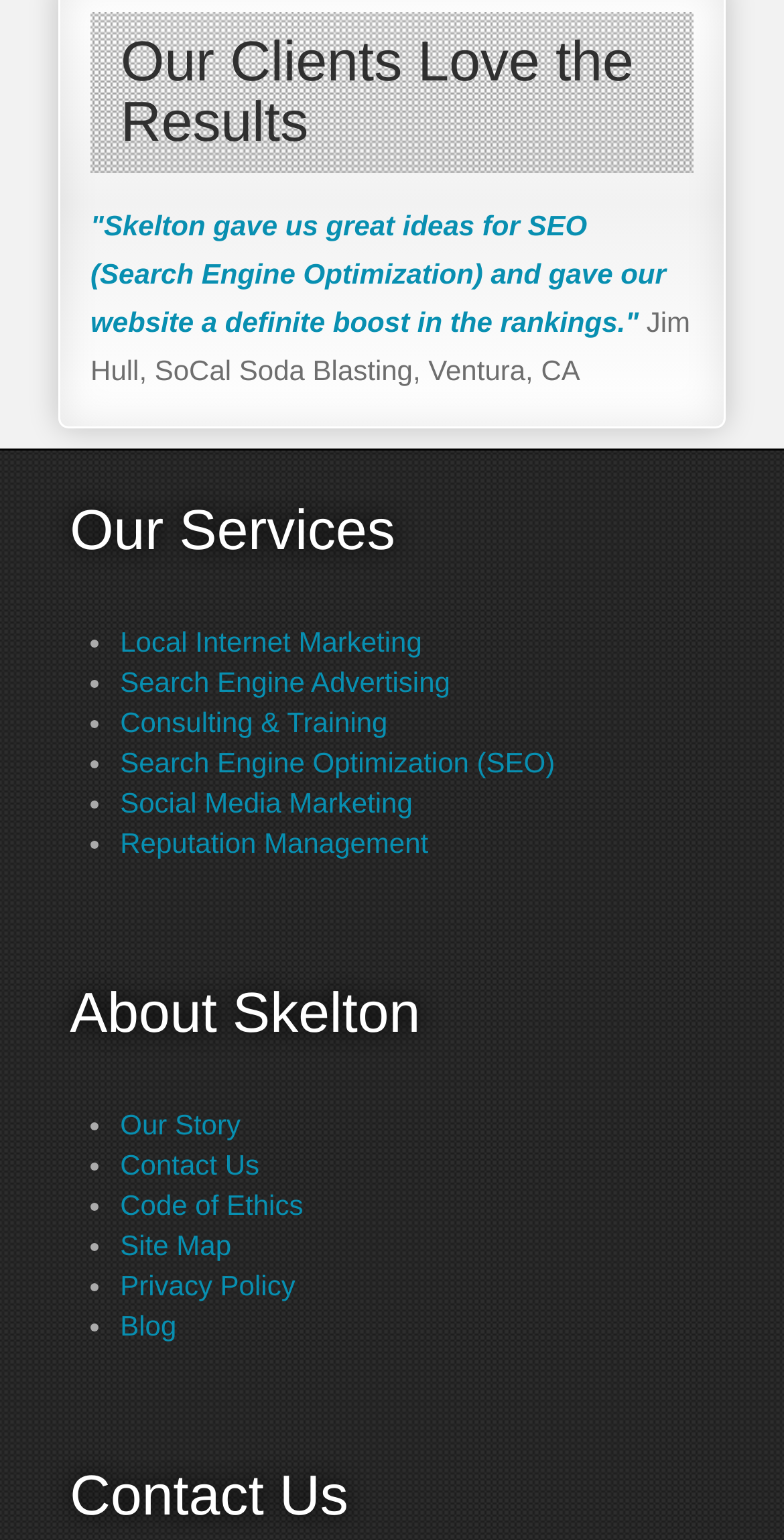Locate the bounding box coordinates of the area to click to fulfill this instruction: "Check the Site Map". The bounding box should be presented as four float numbers between 0 and 1, in the order [left, top, right, bottom].

[0.153, 0.798, 0.295, 0.818]